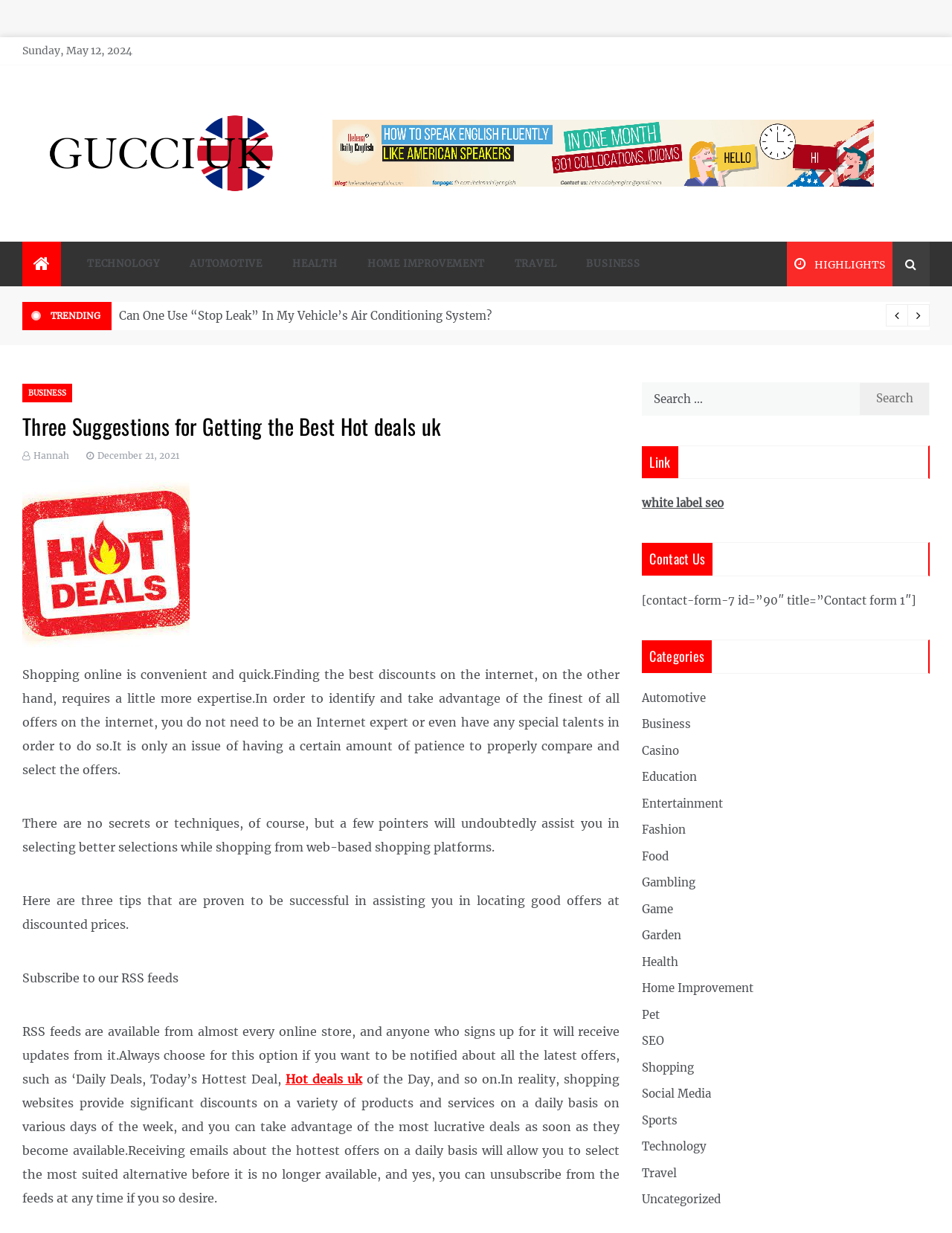What is the name of the website?
Provide a detailed and well-explained answer to the question.

I found the name of the website by looking at the top-left corner of the webpage, where it says 'Gucci UK'.